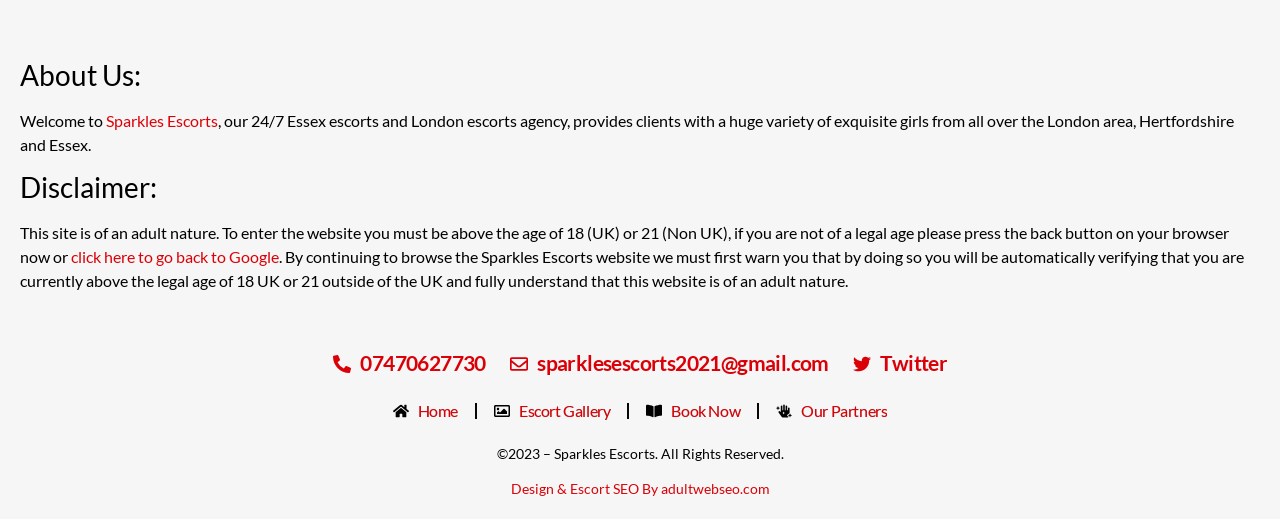Given the element description Go to Top, specify the bounding box coordinates of the corresponding UI element in the format (top-left x, top-left y, bottom-right x, bottom-right y). All values must be between 0 and 1.

None